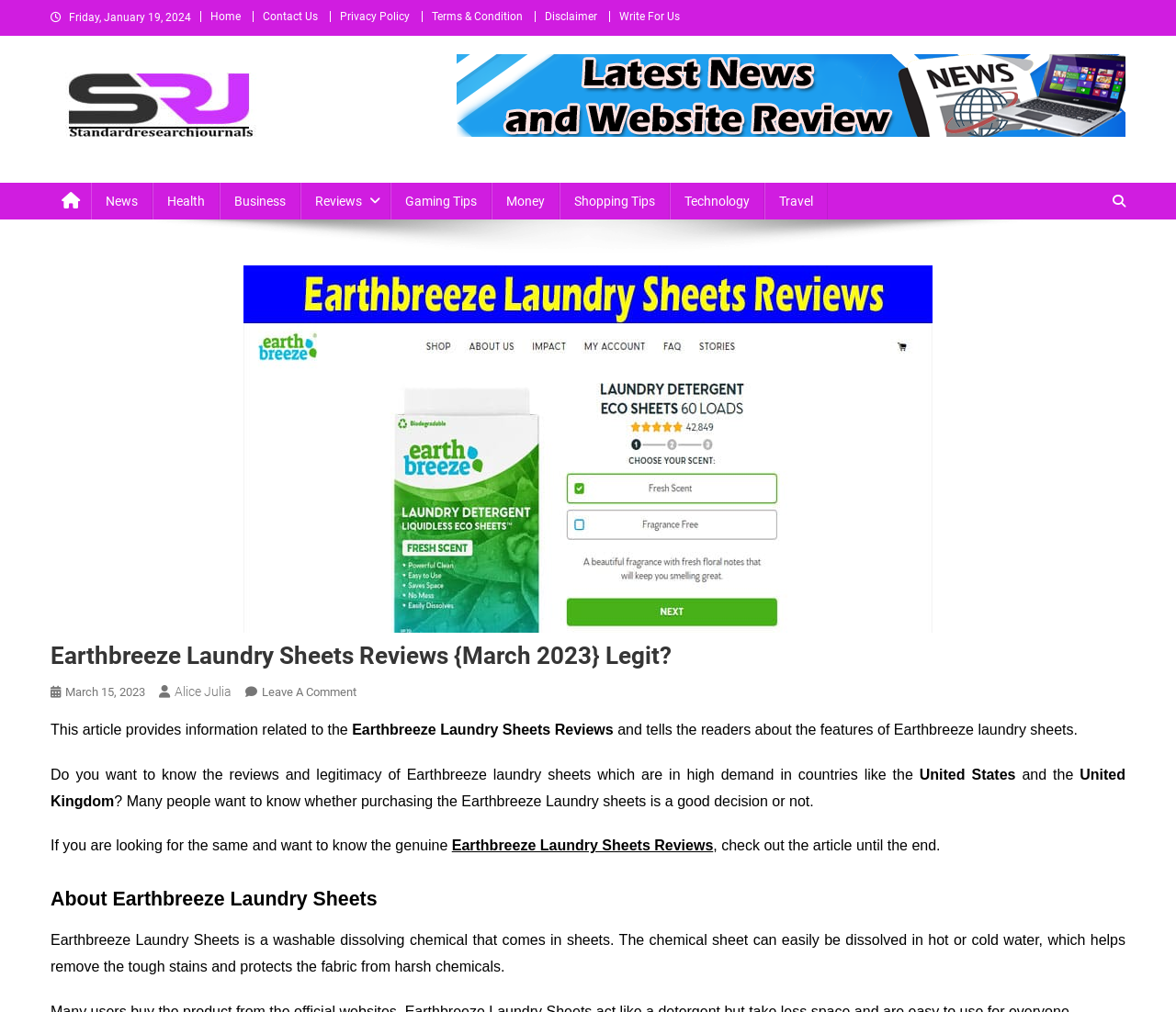Specify the bounding box coordinates for the region that must be clicked to perform the given instruction: "Click on the News link".

[0.077, 0.18, 0.13, 0.217]